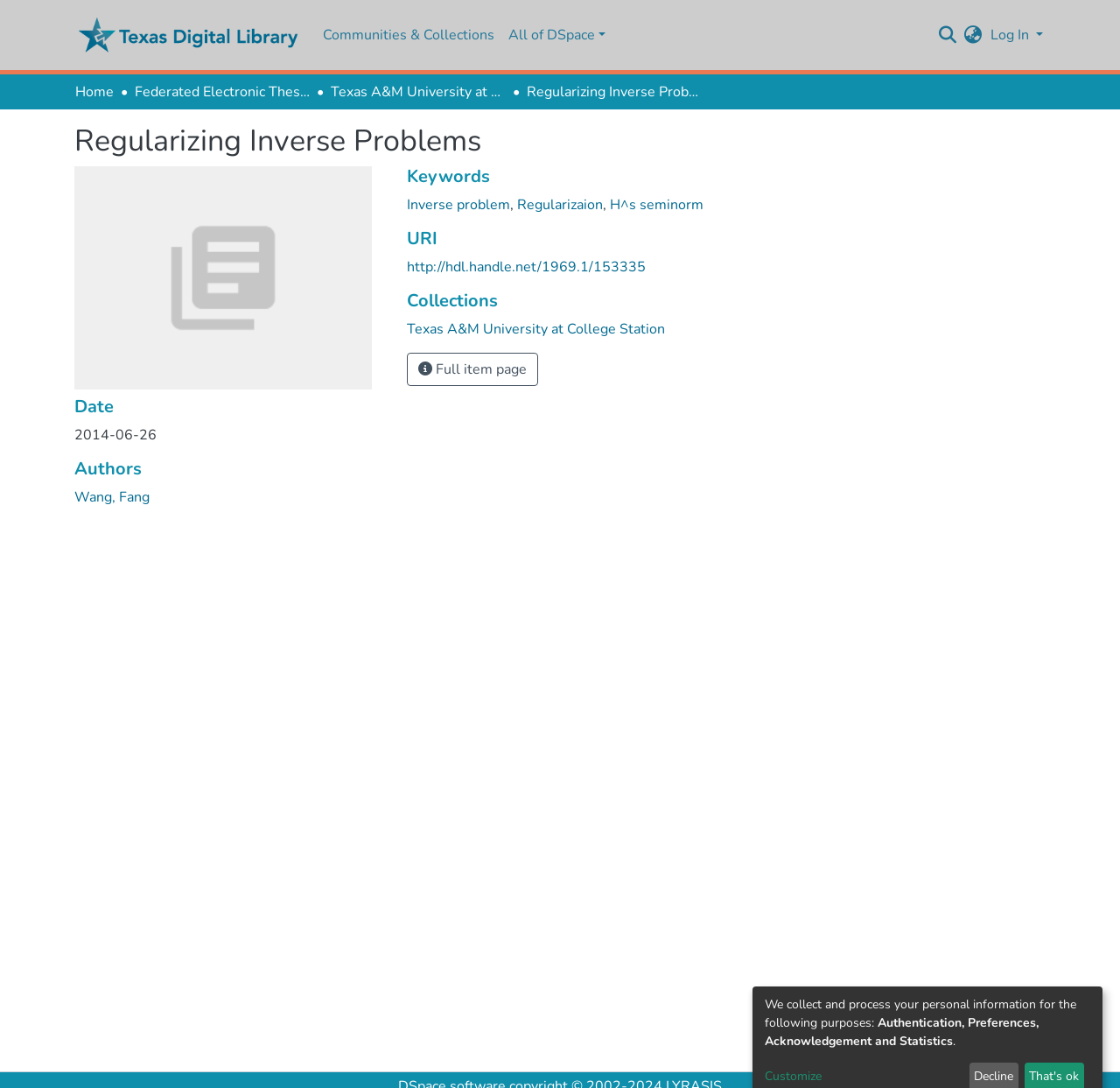Determine the main headline of the webpage and provide its text.

Regularizing Inverse Problems